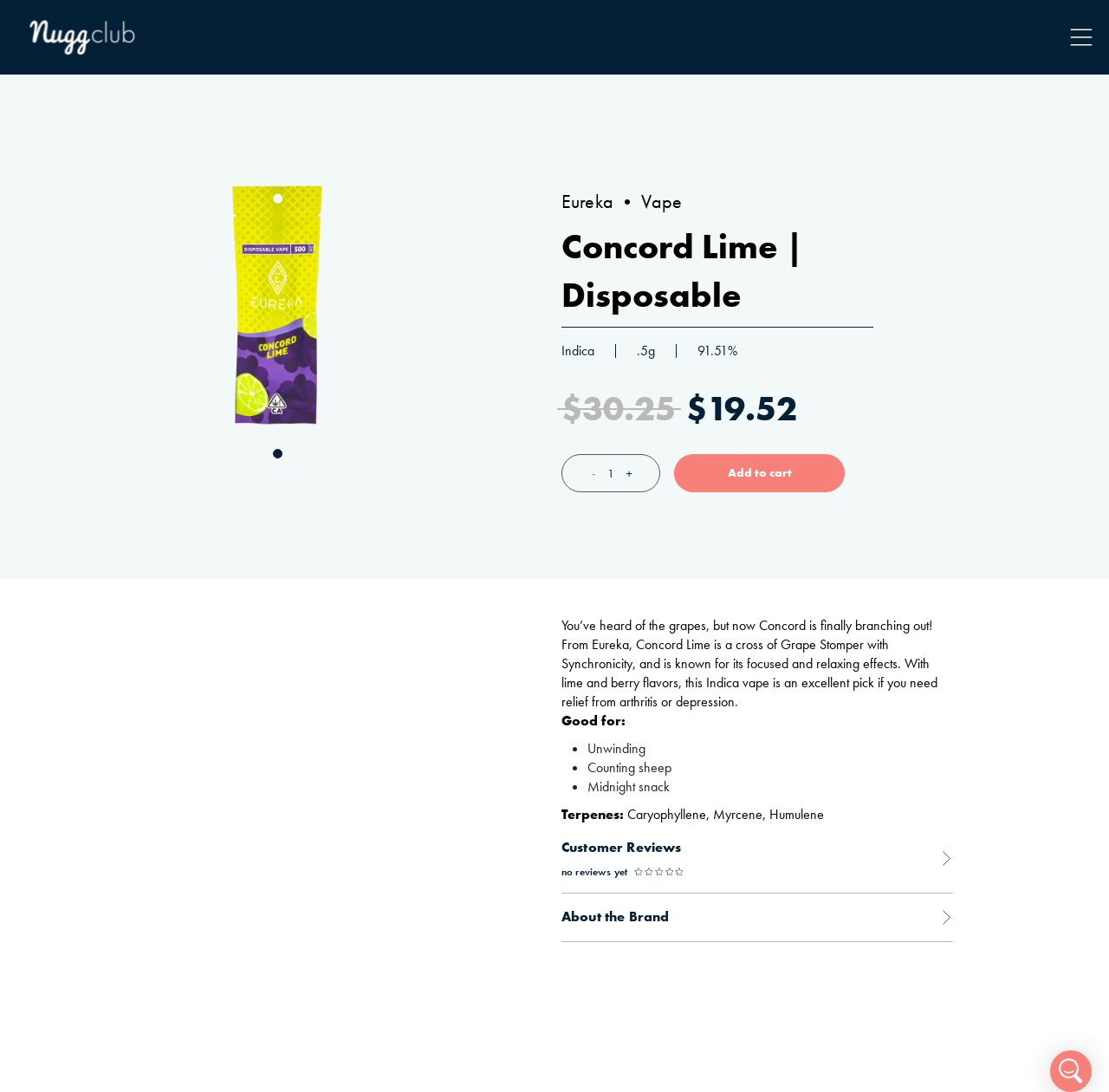What is the name of the vape product?
Using the image, provide a concise answer in one word or a short phrase.

Concord Lime